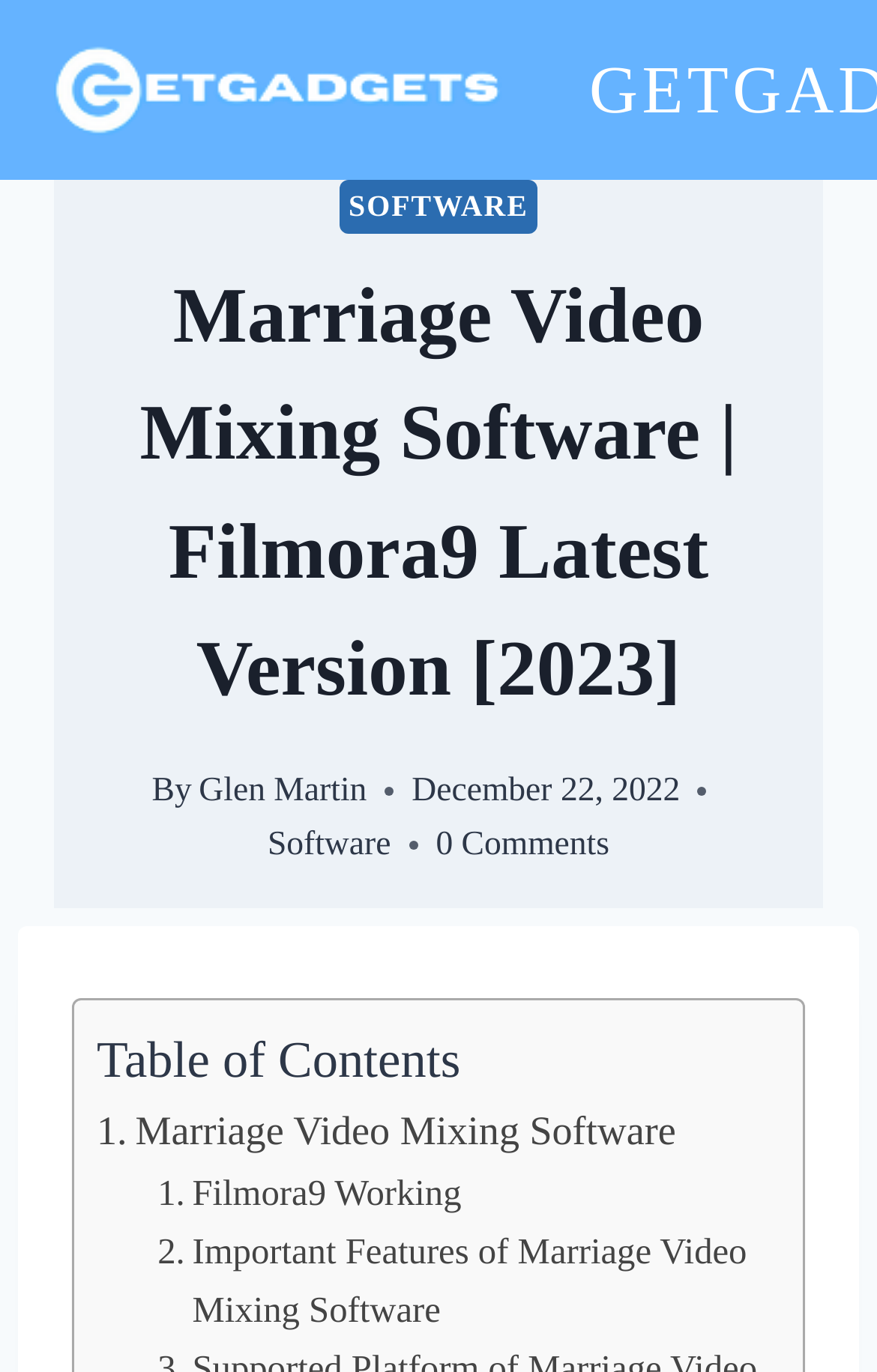How many comments are there?
Based on the visual information, provide a detailed and comprehensive answer.

I found the number of comments by looking at the link element with the text '0 Comments'. This element is located near the bottom of the webpage, indicating that it is related to the comments section.